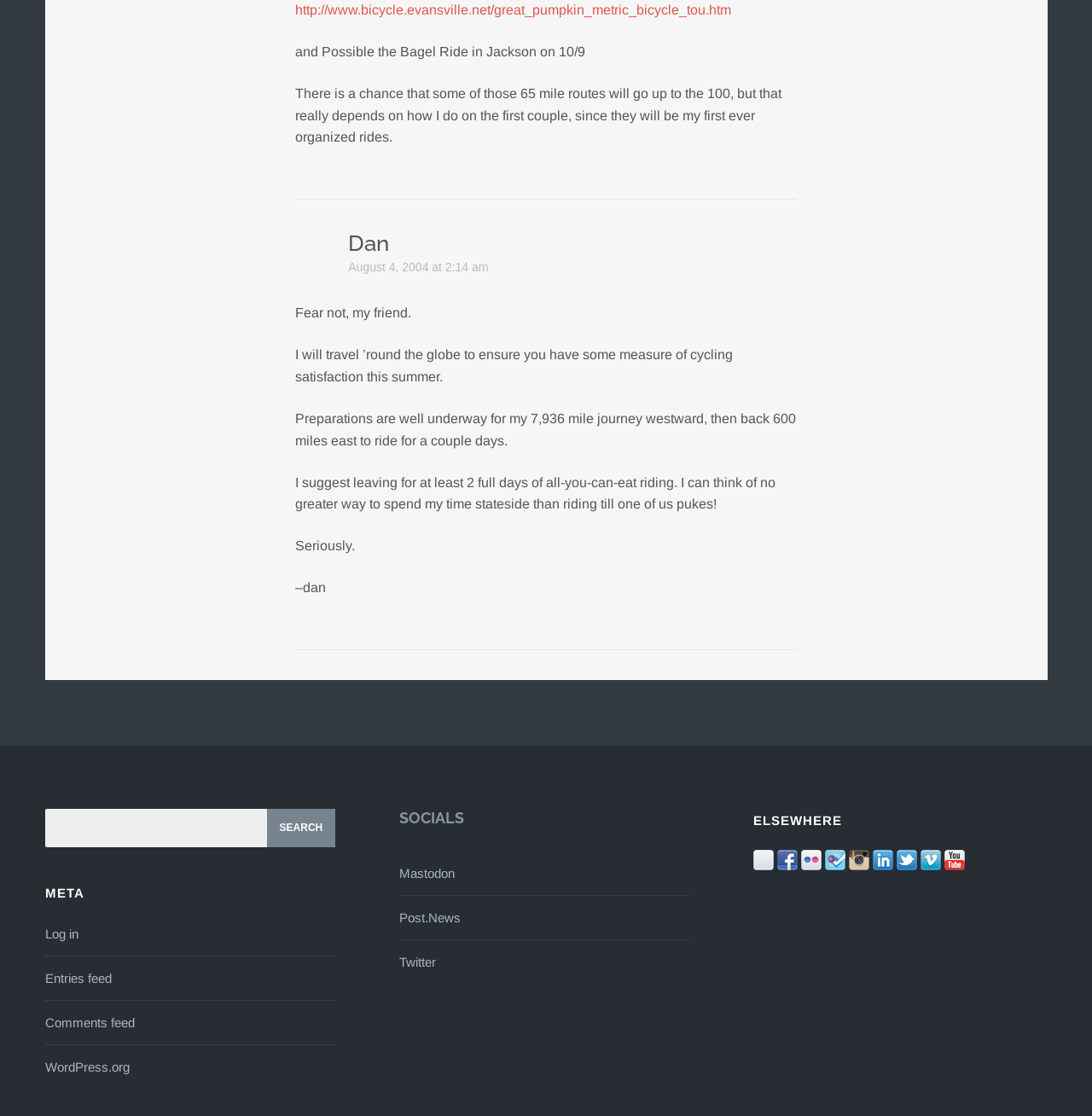Indicate the bounding box coordinates of the element that must be clicked to execute the instruction: "Visit WordPress.org". The coordinates should be given as four float numbers between 0 and 1, i.e., [left, top, right, bottom].

[0.041, 0.95, 0.118, 0.963]